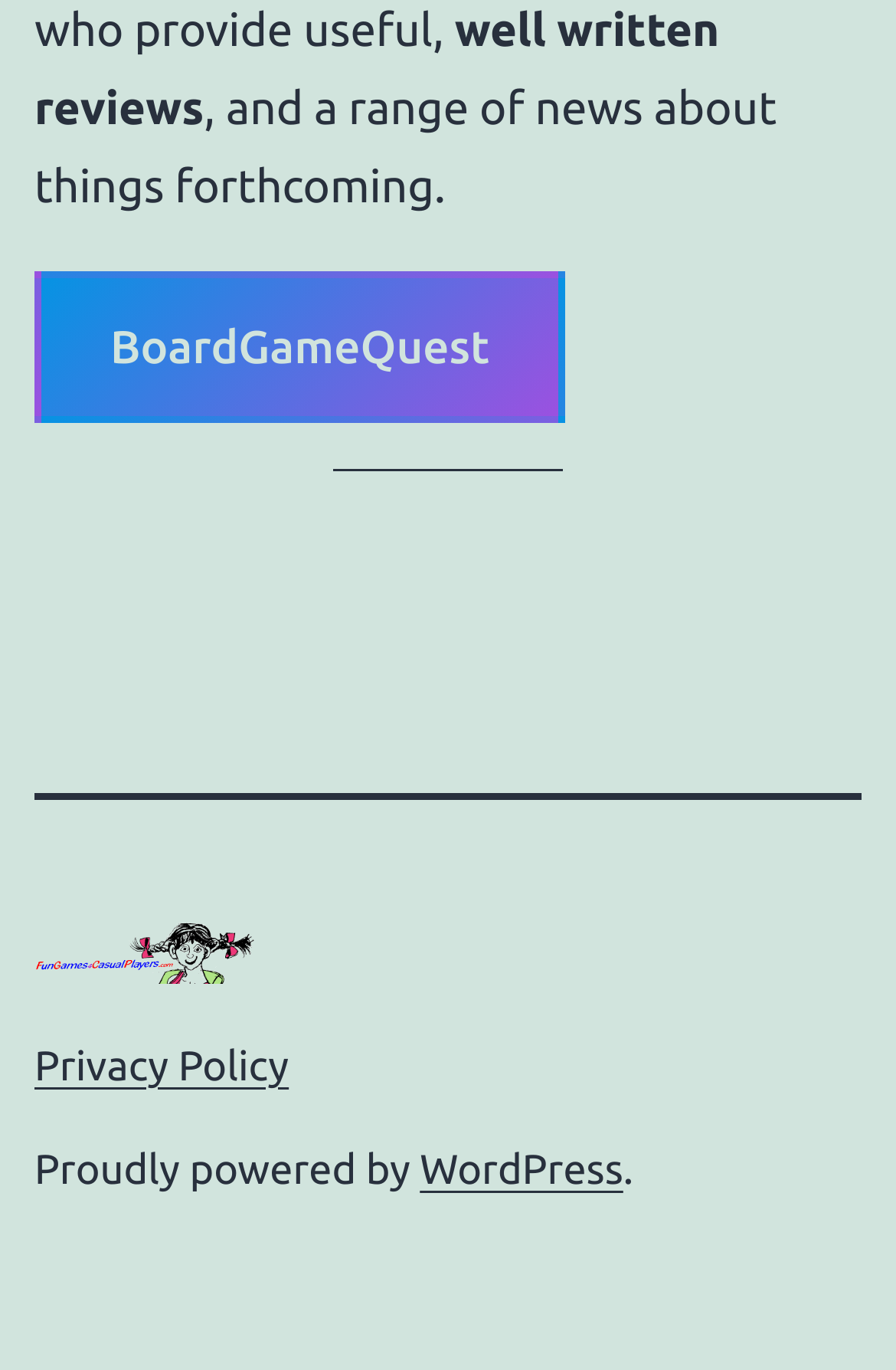Please provide a brief answer to the question using only one word or phrase: 
What is the purpose of the horizontal separator?

To separate content